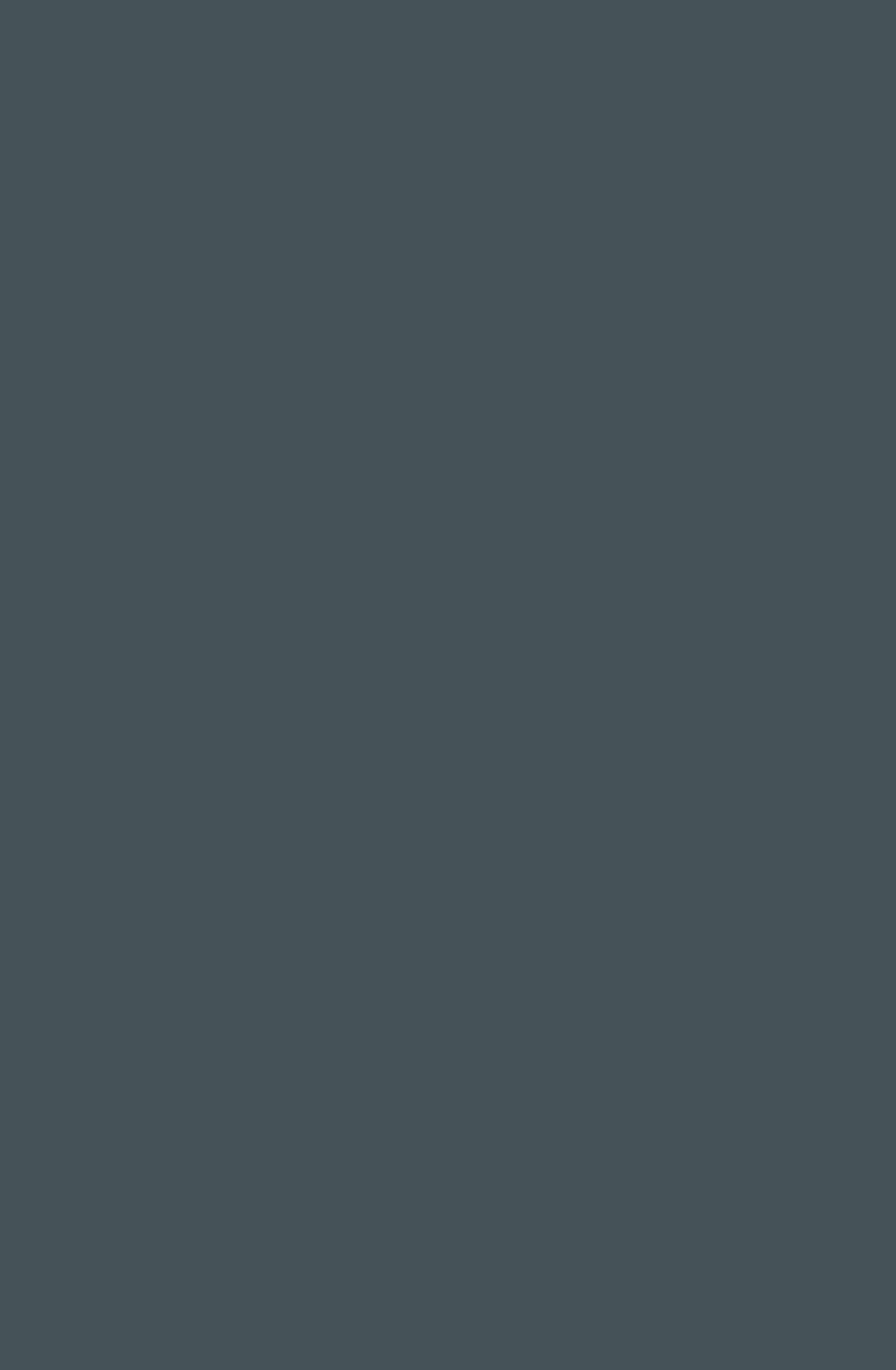Given the description Klarna, predict the bounding box coordinates of the UI element. Ensure the coordinates are in the format (top-left x, top-left y, bottom-right x, bottom-right y) and all values are between 0 and 1.

[0.051, 0.927, 0.449, 0.993]